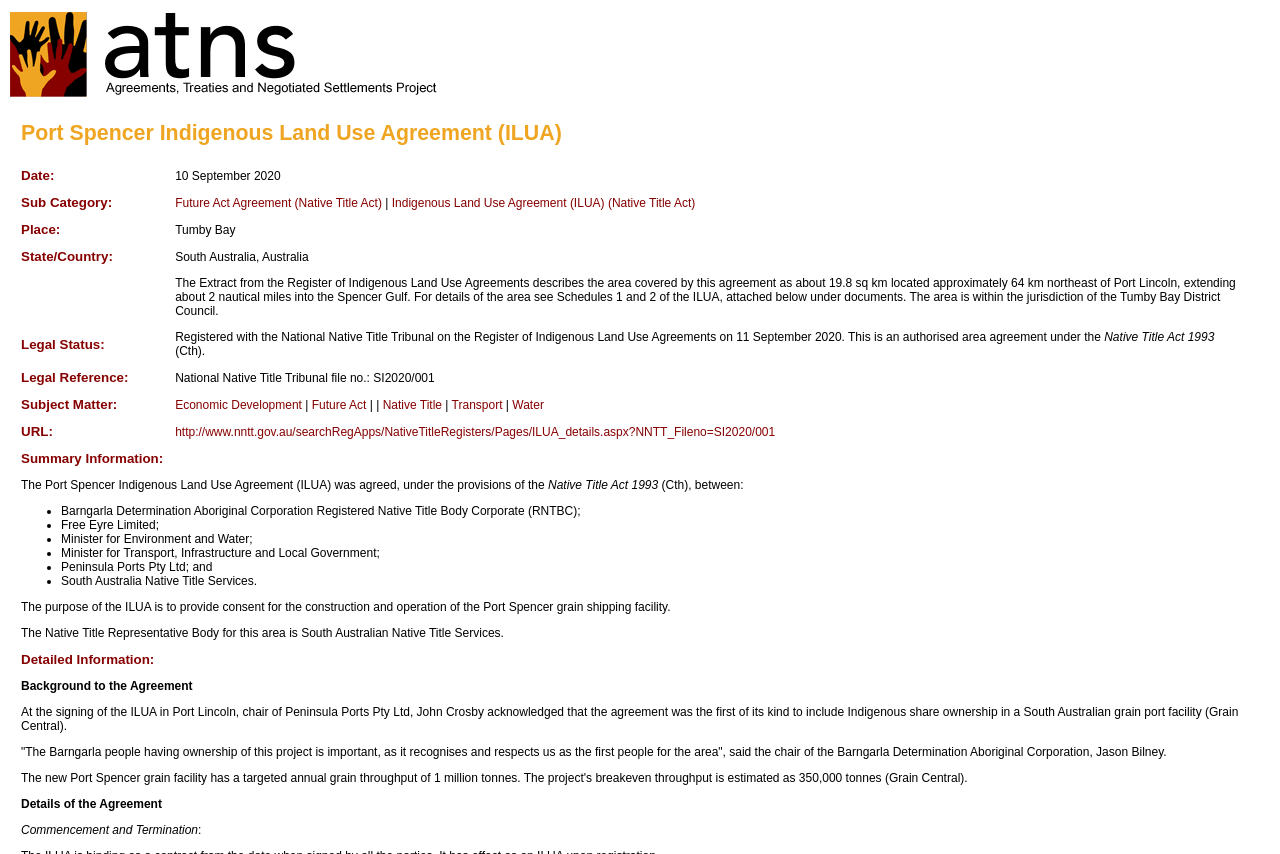Please determine the bounding box coordinates of the clickable area required to carry out the following instruction: "Check the date of the agreement". The coordinates must be four float numbers between 0 and 1, represented as [left, top, right, bottom].

[0.136, 0.196, 0.983, 0.215]